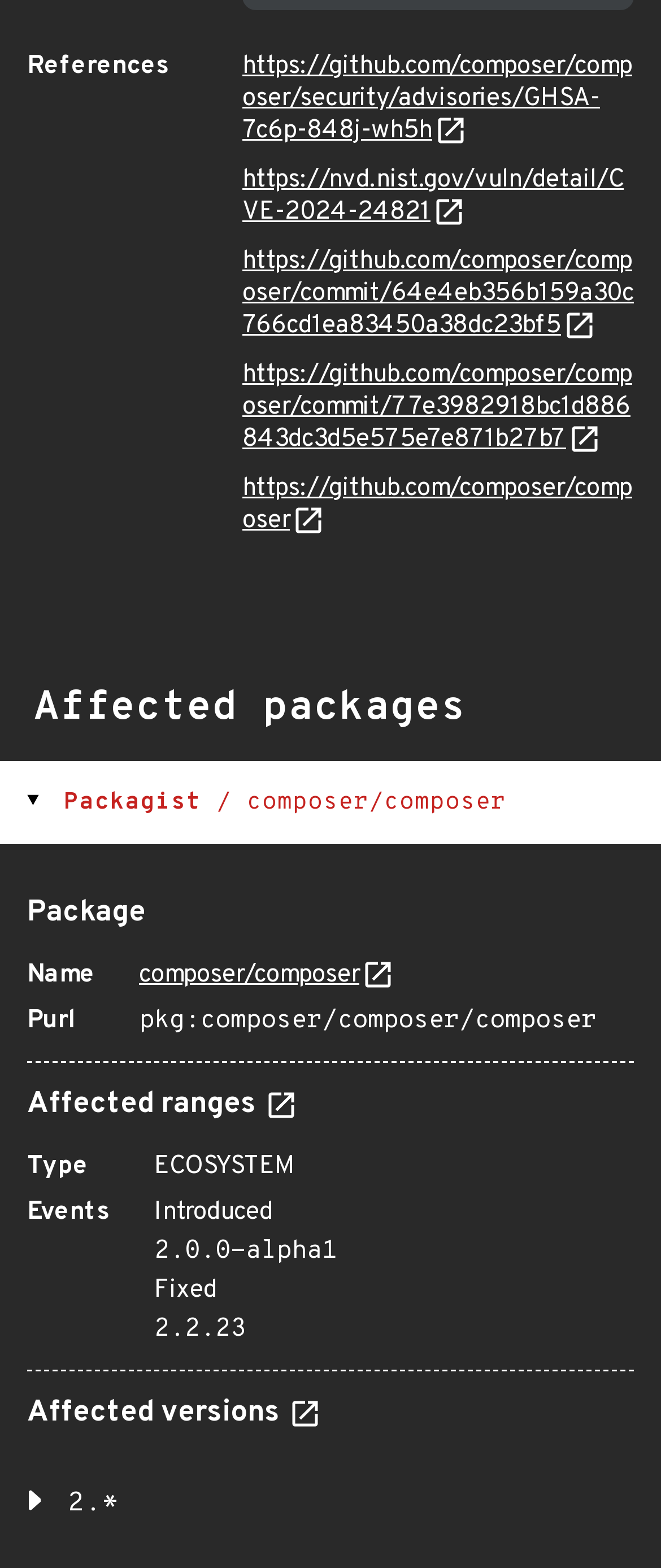From the element description: "https://github.com/composer/composer", extract the bounding box coordinates of the UI element. The coordinates should be expressed as four float numbers between 0 and 1, in the order [left, top, right, bottom].

[0.367, 0.302, 0.956, 0.343]